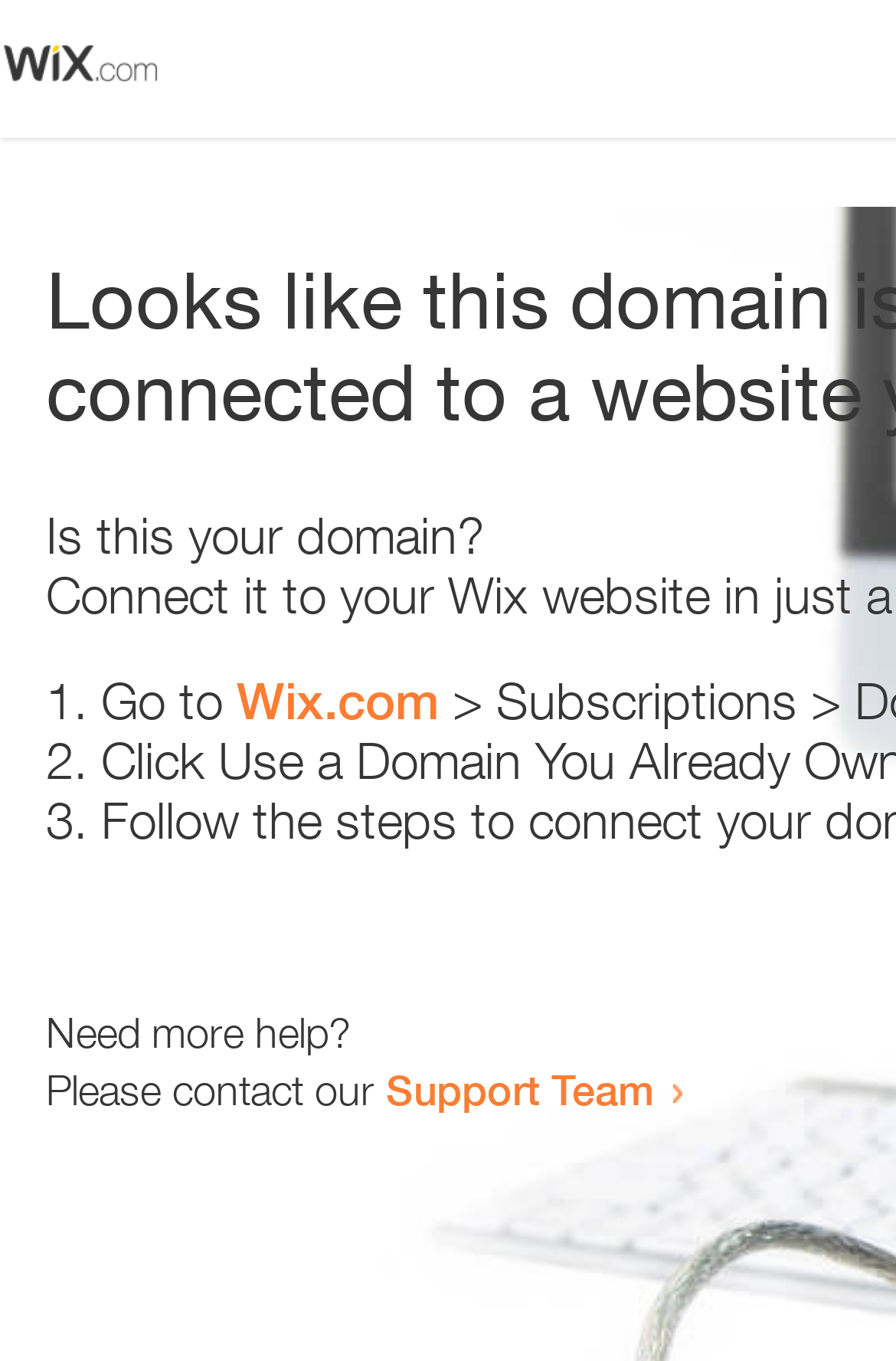Write an elaborate caption that captures the essence of the webpage.

The webpage appears to be an error page, with a small image at the top left corner. Below the image, there is a question "Is this your domain?" in a prominent position. 

To the right of the question, there is a numbered list with three items. The first item starts with "1." and suggests going to "Wix.com". The second item starts with "2." and the third item starts with "3.", but their contents are not specified. 

Further down the page, there is a message "Need more help?" followed by a sentence "Please contact our Support Team" with a link to the Support Team.